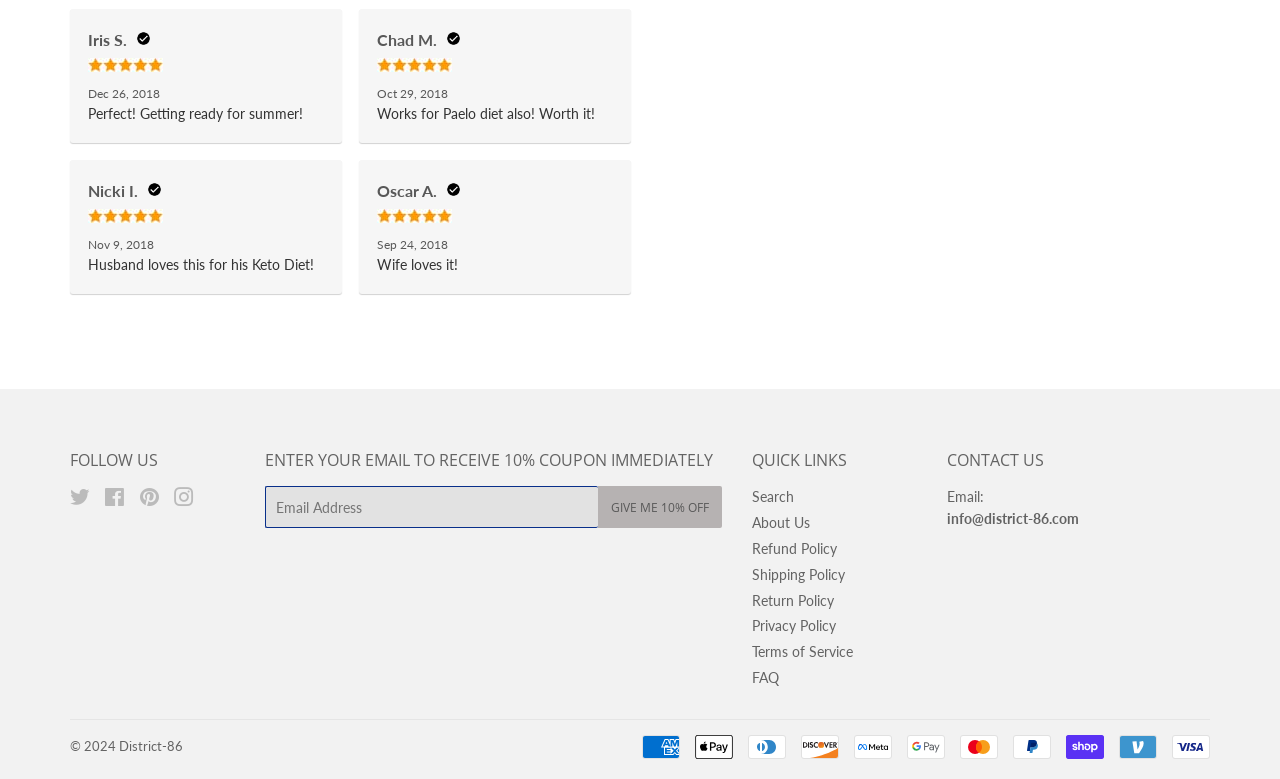Show the bounding box coordinates of the region that should be clicked to follow the instruction: "Contact us via email."

[0.74, 0.655, 0.843, 0.677]